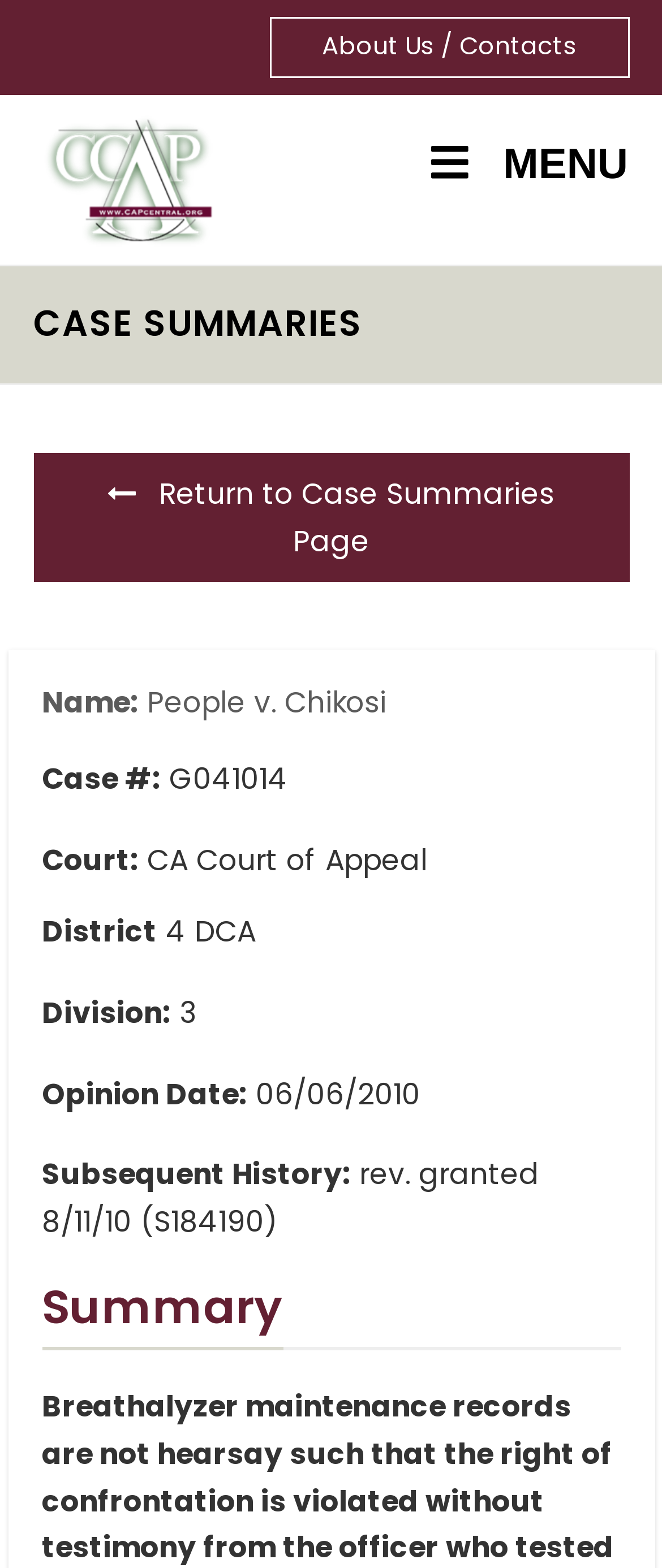Examine the image carefully and respond to the question with a detailed answer: 
What is the name of the case?

I found the name of the case by looking at the 'Name:' field, which is located at the top of the page. The corresponding value is 'People v. Chikosi'.